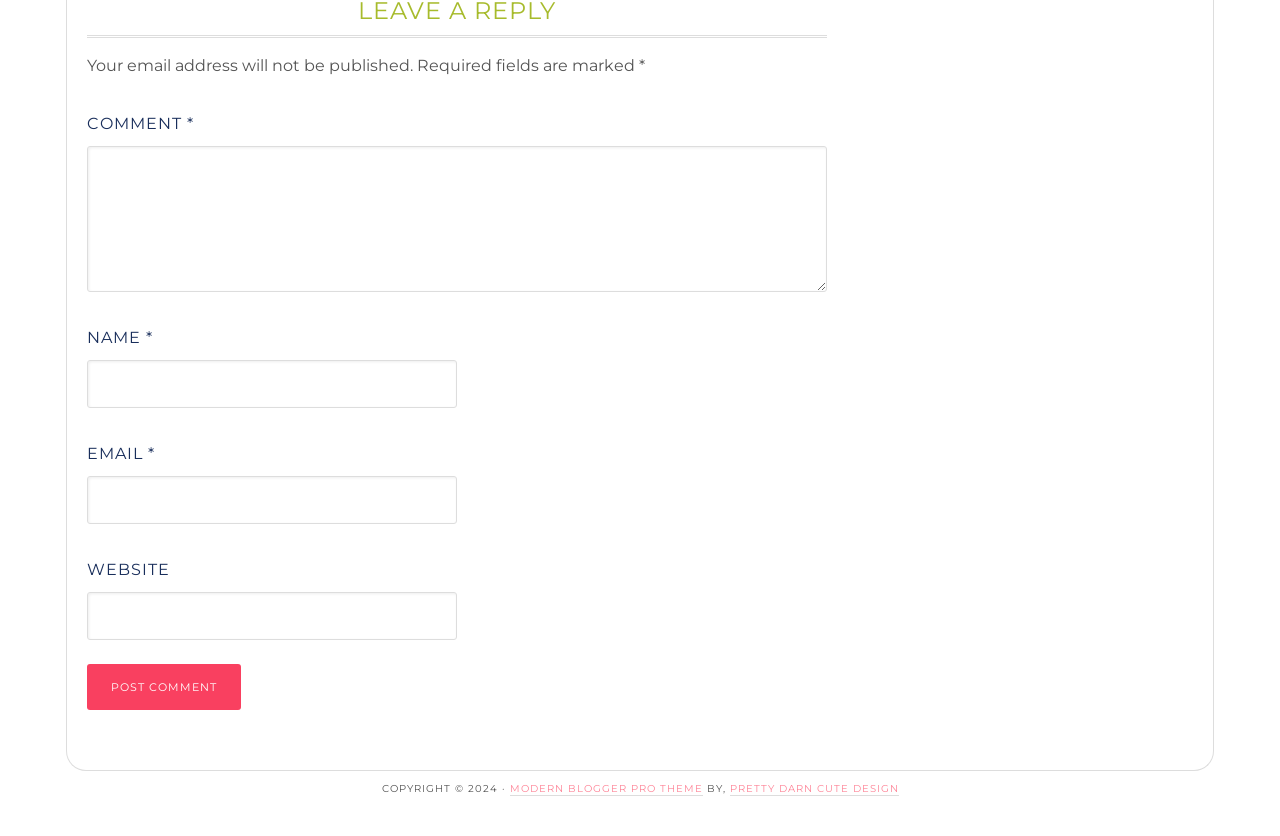Find the coordinates for the bounding box of the element with this description: "name="submit" value="Post Comment"".

[0.068, 0.795, 0.188, 0.85]